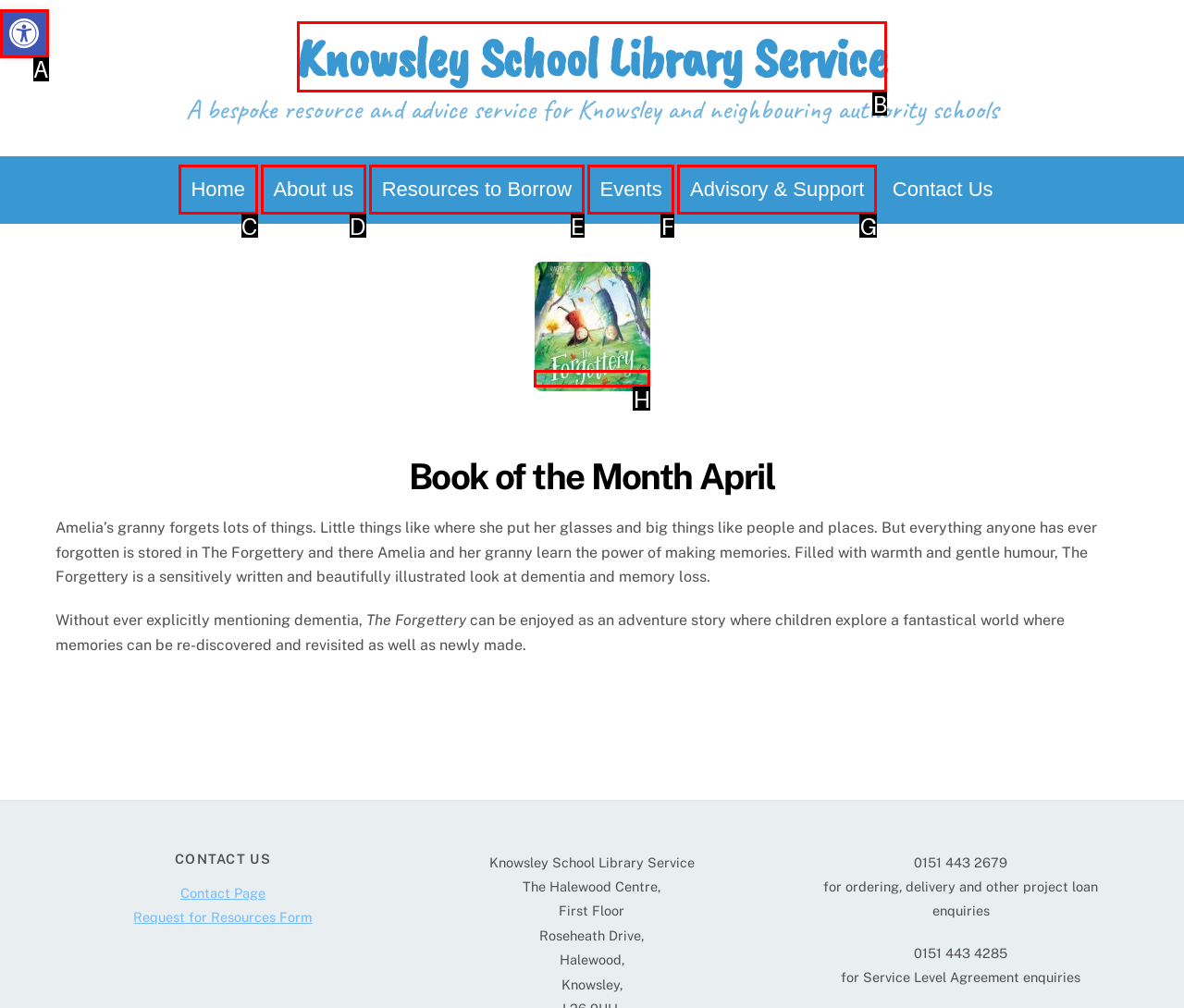Determine which HTML element should be clicked to carry out the following task: Read more about Forgettery Respond with the letter of the appropriate option.

H